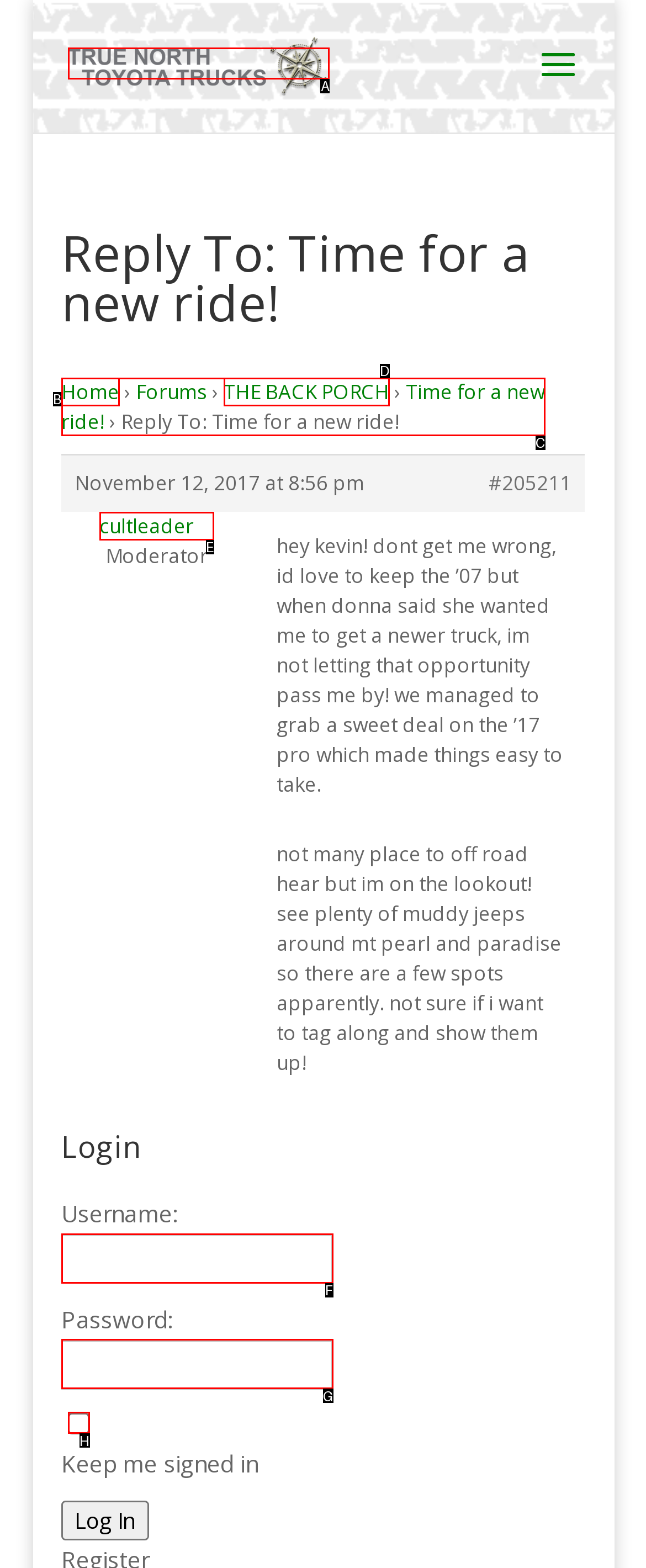Tell me which one HTML element best matches the description: parent_node: Password: name="pwd"
Answer with the option's letter from the given choices directly.

G